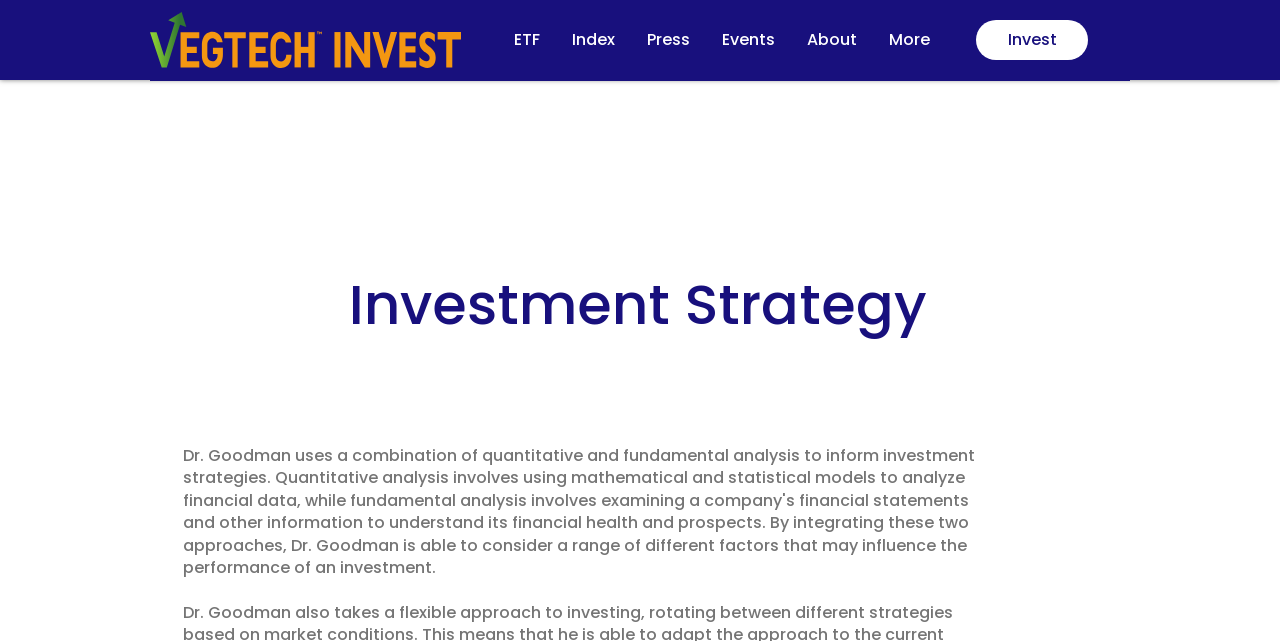Generate a comprehensive description of the webpage.

The webpage is about VegTech Invest's investment strategy. At the top left, there is a link. To the right of this link, a navigation menu is situated, spanning about half of the page's width. This menu contains several options, including buttons and links, such as "ETF", "Index", "Press", "Events", "About", and "More". 

Below the navigation menu, a prominent button labeled "Invest" is positioned at the top right corner of the page. 

The main content of the page is headed by a large heading that reads "Investment Strategy", which is located roughly in the middle of the page, spanning about two-thirds of the page's width.